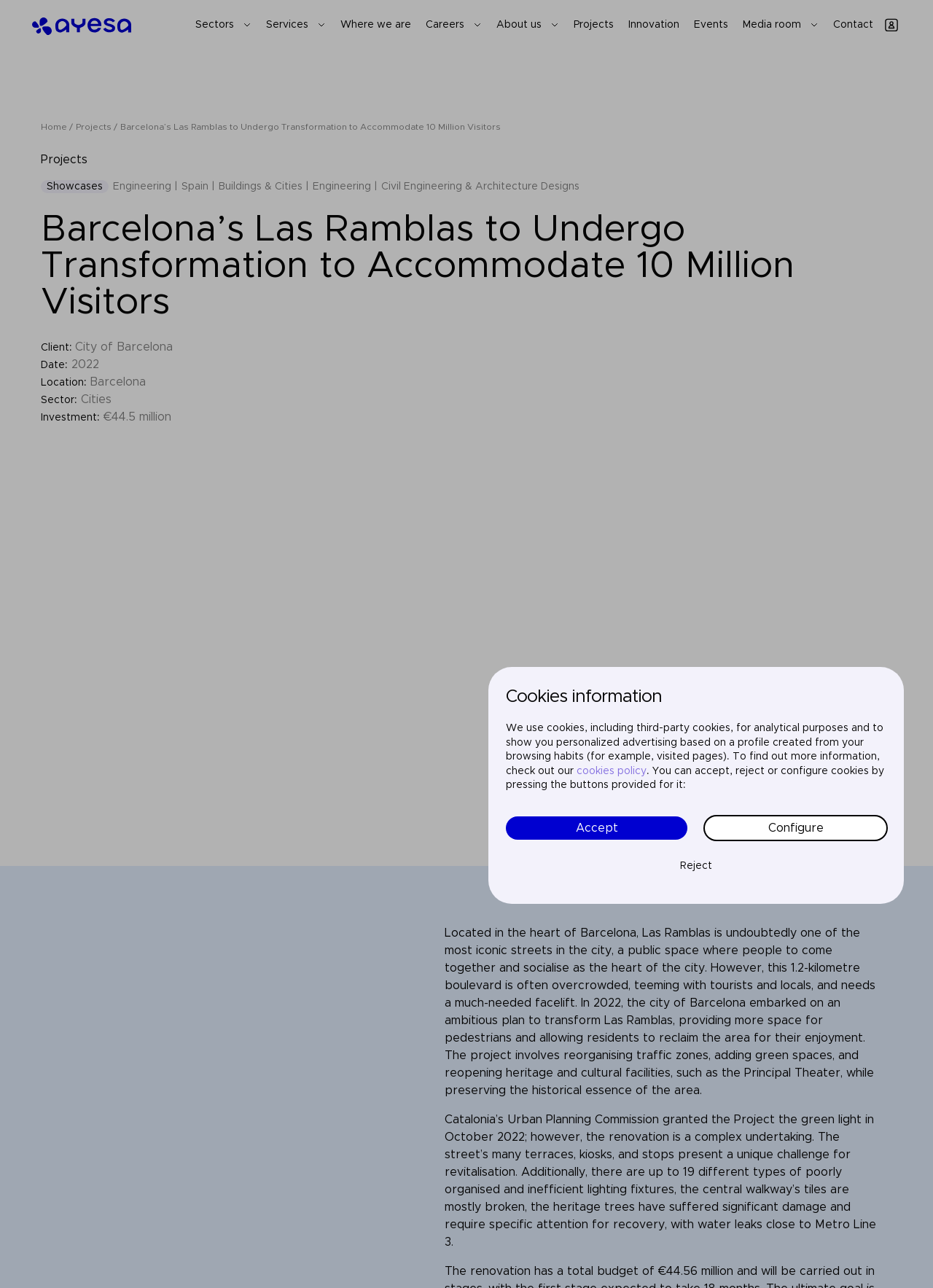Give a succinct answer to this question in a single word or phrase: 
What is the investment amount for the Las Ramblas transformation project?

€44.5 million